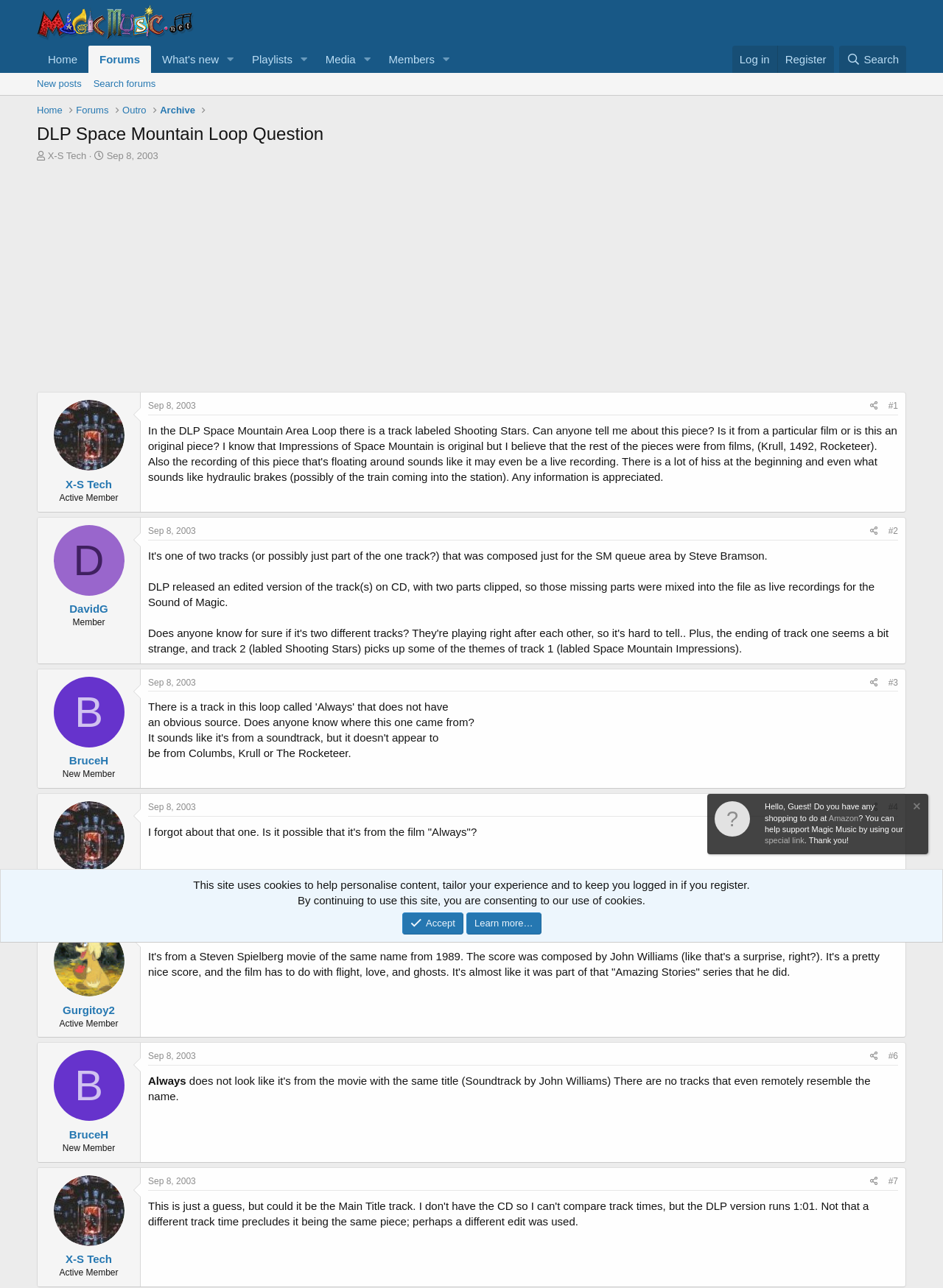Write a detailed summary of the webpage, including text, images, and layout.

This webpage is a forum discussion page titled "DLP Space Mountain Loop Question" on a website called "Magic Music". At the top of the page, there is a navigation menu with links to "Home", "Forums", "What's new", "Playlists", "Media", "Members", and "Search". On the right side of the navigation menu, there are links to "Log in" and "Register".

Below the navigation menu, there is a heading that displays the title of the discussion thread. The thread starter's information is displayed, including their username "X-S Tech" and the start date of the thread, which is September 8, 2003.

The main content of the page is divided into several sections, each representing a post in the discussion thread. There are four posts in total, each with a heading that displays the username of the poster, their status (e.g., "Active Member" or "New Member"), and the date and time of the post.

The first post is from the thread starter, X-S Tech, and it asks a question about a track labeled "Shooting Stars" in the DLP Space Mountain Area Loop. The post also mentions that DLP released an edited version of the track on CD, with two parts clipped, and that those missing parts were mixed into the file as live recordings for the Sound of Magic.

The second post is from a user named DavidG, who responds to the original question. The third post is from a user named BruceH, who also responds to the original question. The fourth and final post is again from X-S Tech, who asks a follow-up question about the source of the track.

Throughout the page, there are also various links and buttons, including links to share posts, view profiles, and navigate to other pages on the website. There is also an advertisement iframe located near the top of the page.